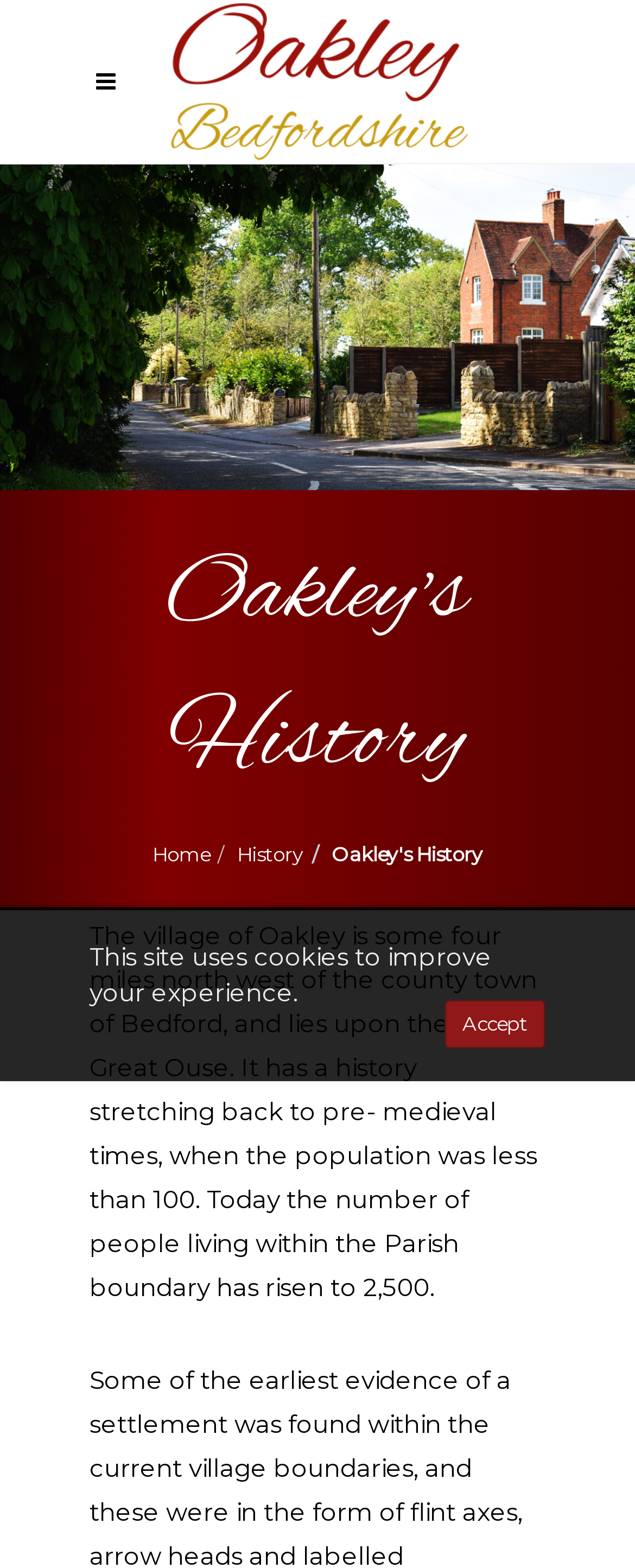Please answer the following query using a single word or phrase: 
How many people lived in Oakley in pre-medieval times?

less than 100